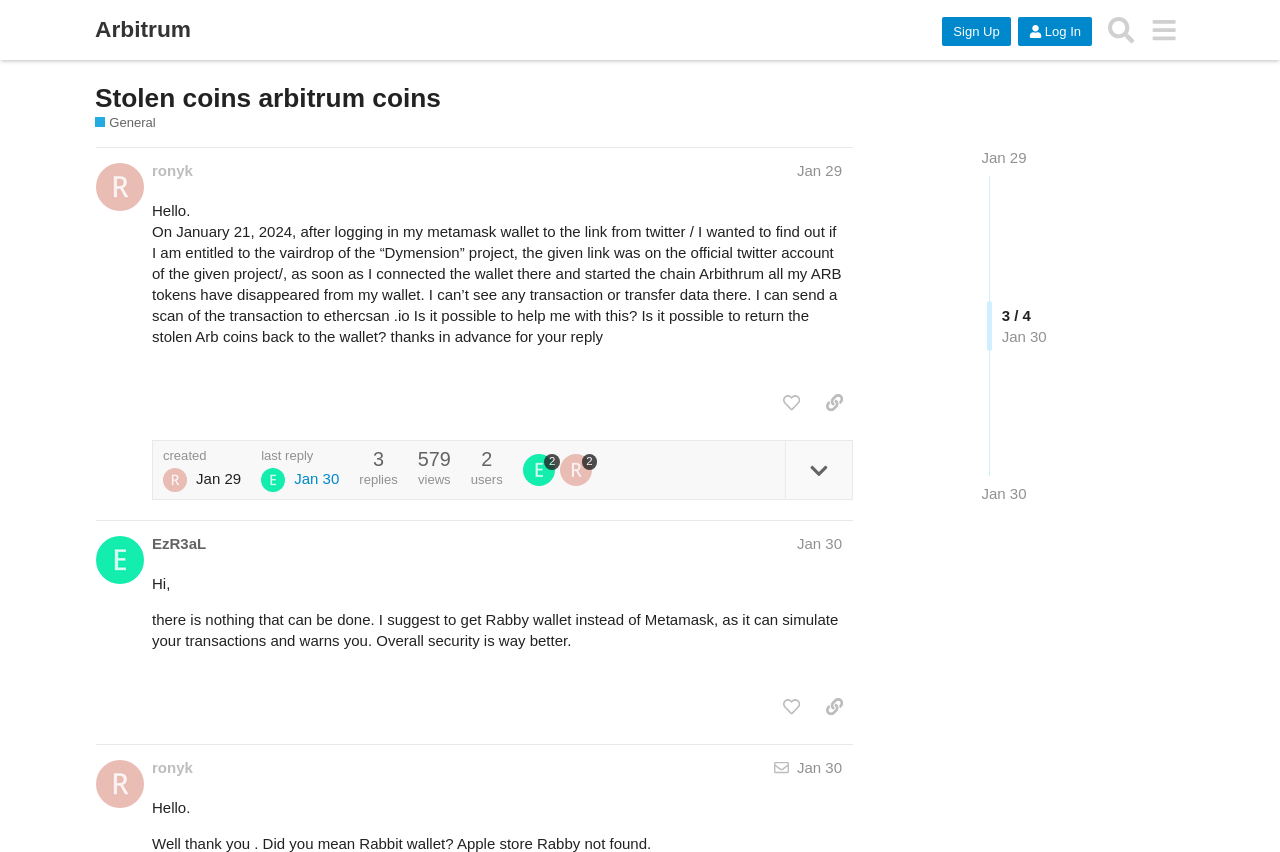Determine the bounding box coordinates of the clickable element necessary to fulfill the instruction: "Like the post by EzR3aL". Provide the coordinates as four float numbers within the 0 to 1 range, i.e., [left, top, right, bottom].

[0.604, 0.81, 0.633, 0.85]